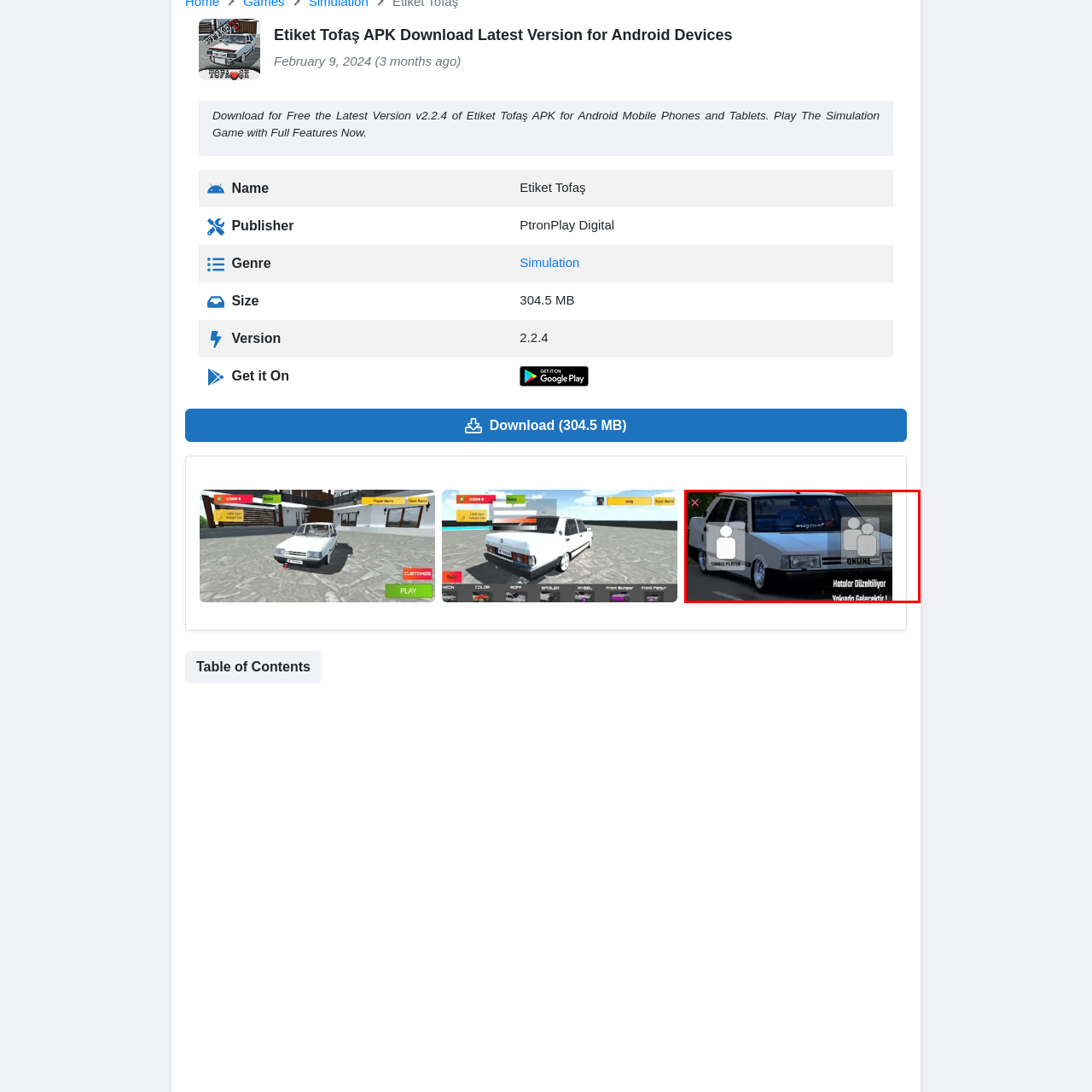Detail the features and components of the image inside the red outline.

The image showcases a white vintage car, likely featured in the "Etiket Tofaş" simulation game, set against a realistic outdoor backdrop. The car is prominently displayed, highlighting its classic design and detailed features. In the foreground, there are two user interface buttons: one labeled with an icon indicating players ("SİMÜLASYON OYUNCUSU") and another labeled "ONLINE," suggesting online gameplay functionalities. Additionally, text at the bottom appears to convey a message about connectivity issues or potential upcoming updates ("Hatalar Düzeltiliyor, Yakında Gelecek H:"). This image captures the essence of the gaming experience, emphasizing community interaction and the nostalgia associated with classic vehicles within the simulation game.